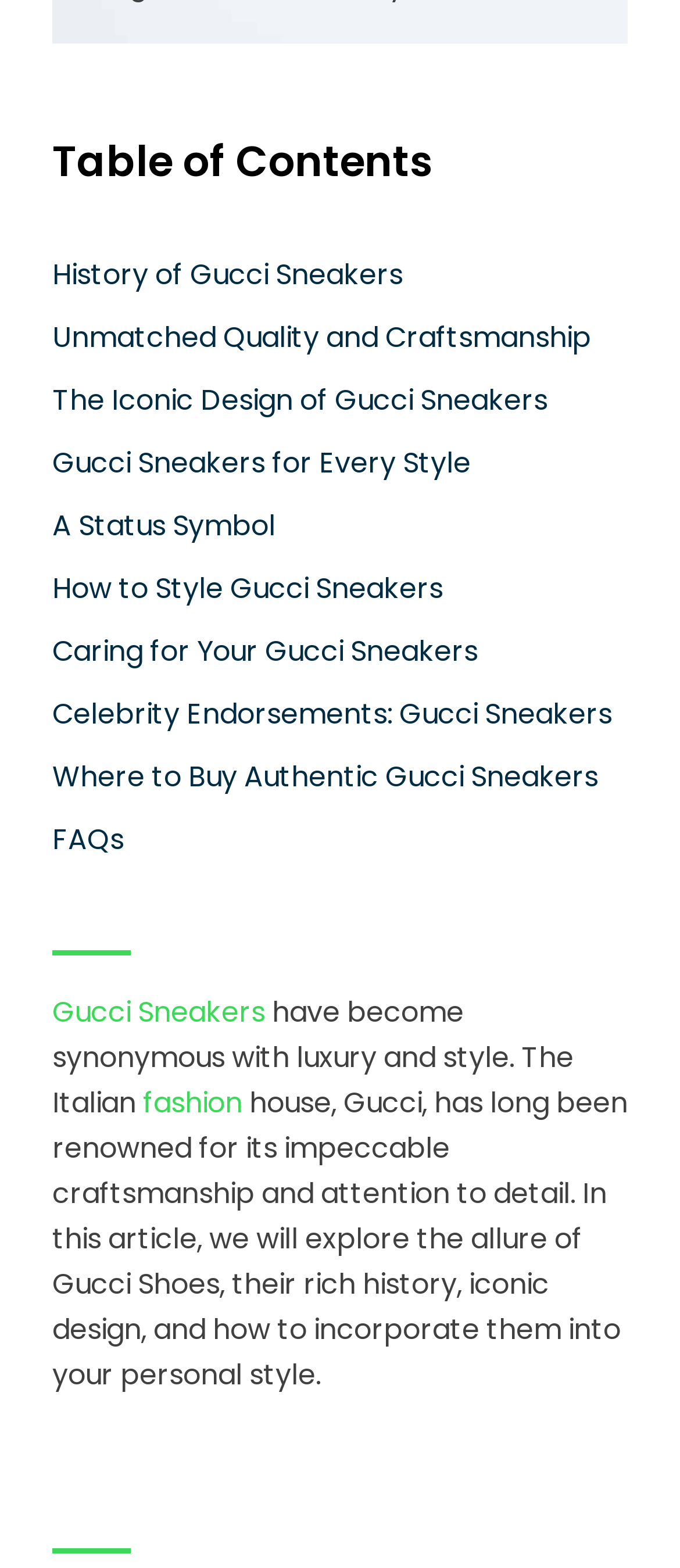What is the first link in the table of contents?
Answer with a single word or phrase, using the screenshot for reference.

History of Gucci Sneakers